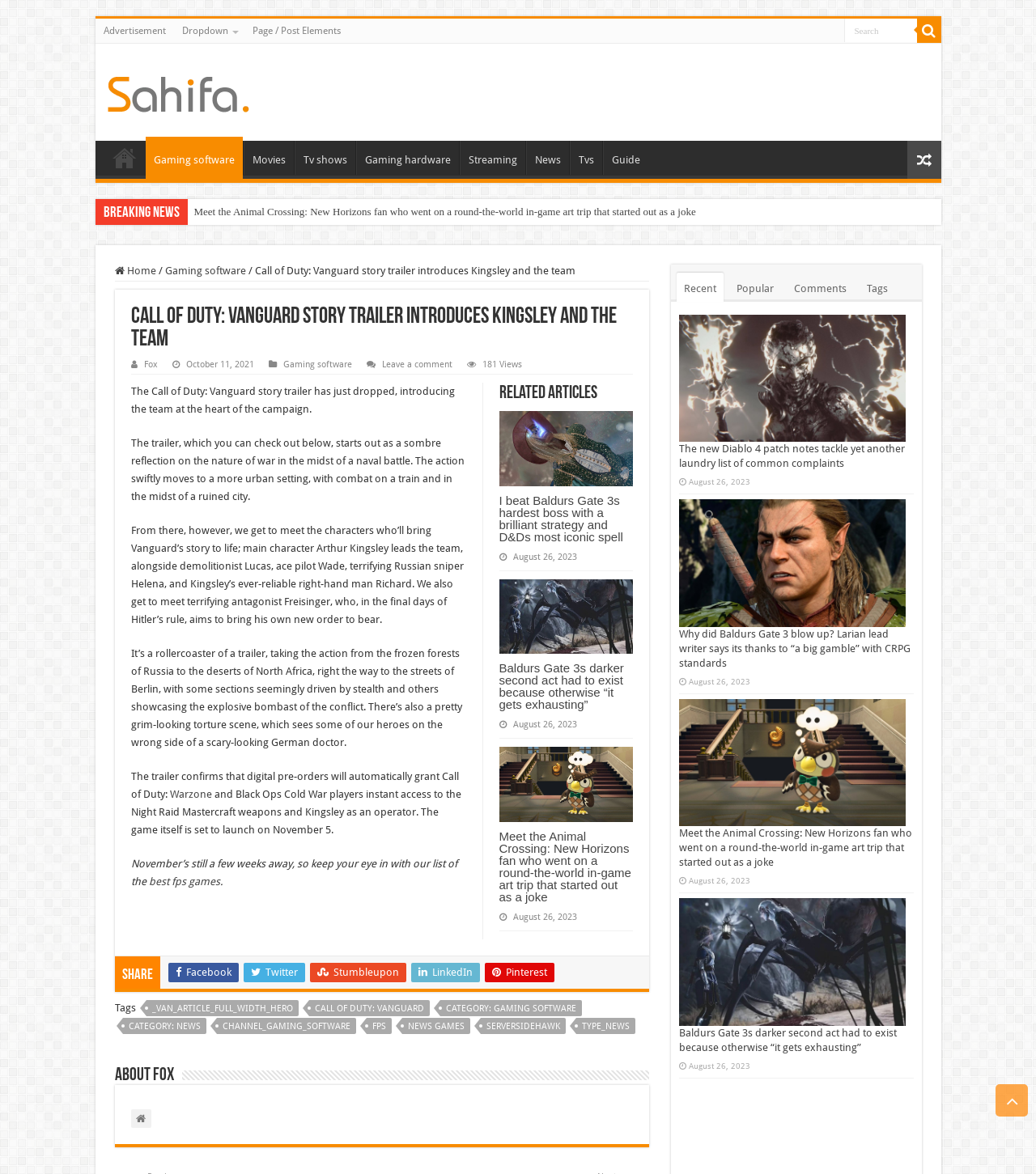Please indicate the bounding box coordinates of the element's region to be clicked to achieve the instruction: "Check the related articles". Provide the coordinates as four float numbers between 0 and 1, i.e., [left, top, right, bottom].

[0.482, 0.328, 0.576, 0.343]